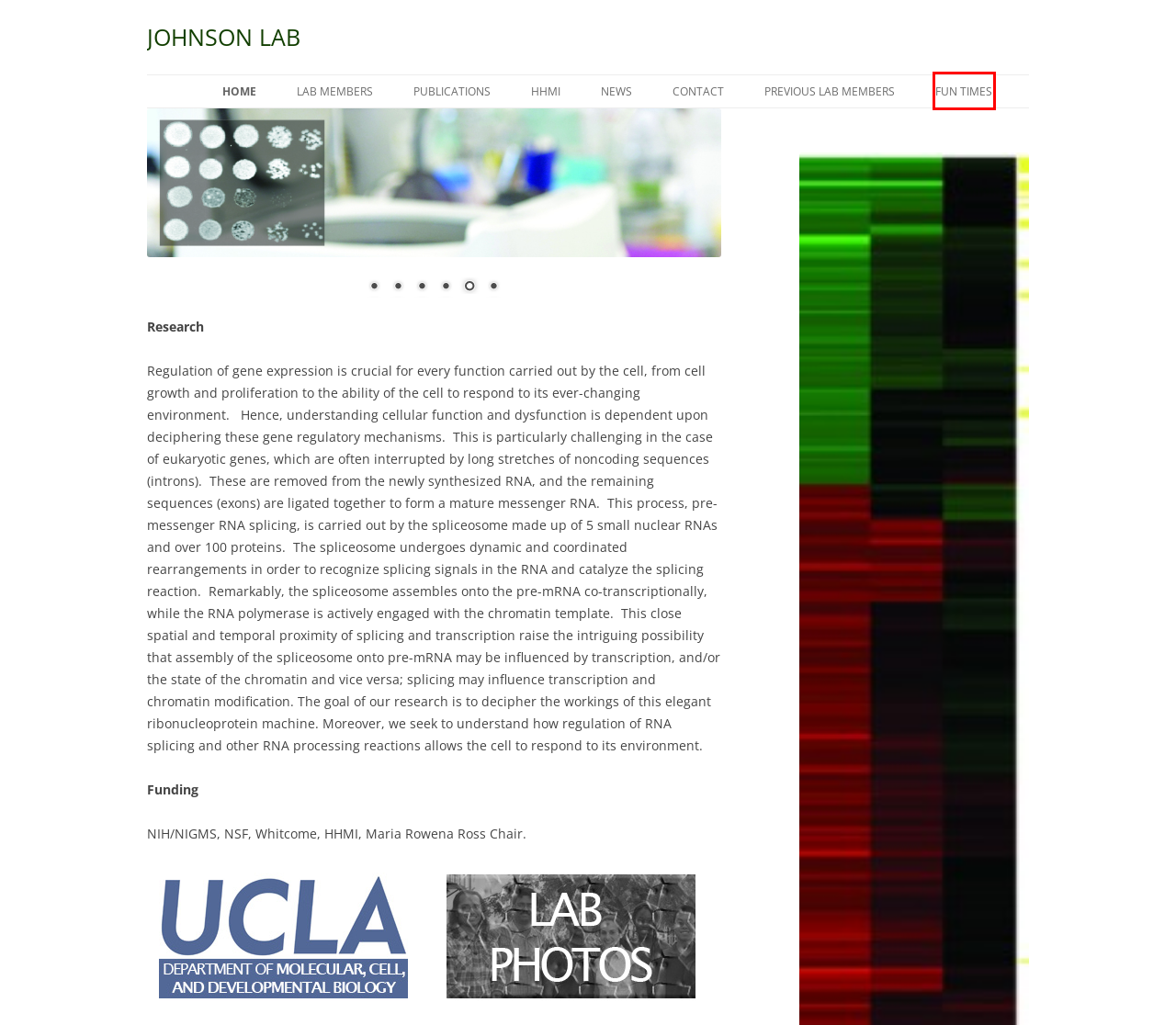Examine the screenshot of a webpage with a red bounding box around a specific UI element. Identify which webpage description best matches the new webpage that appears after clicking the element in the red bounding box. Here are the candidates:
A. labmembers | JOHNSON LAB
B. HHMI | JOHNSON LAB
C. Fun Times | JOHNSON LAB
D. Publications | JOHNSON LAB
E. Previous Lab Members | JOHNSON LAB
F. lab photos | JOHNSON LAB
G. NEWS | JOHNSON LAB
H. Contact | JOHNSON LAB

C